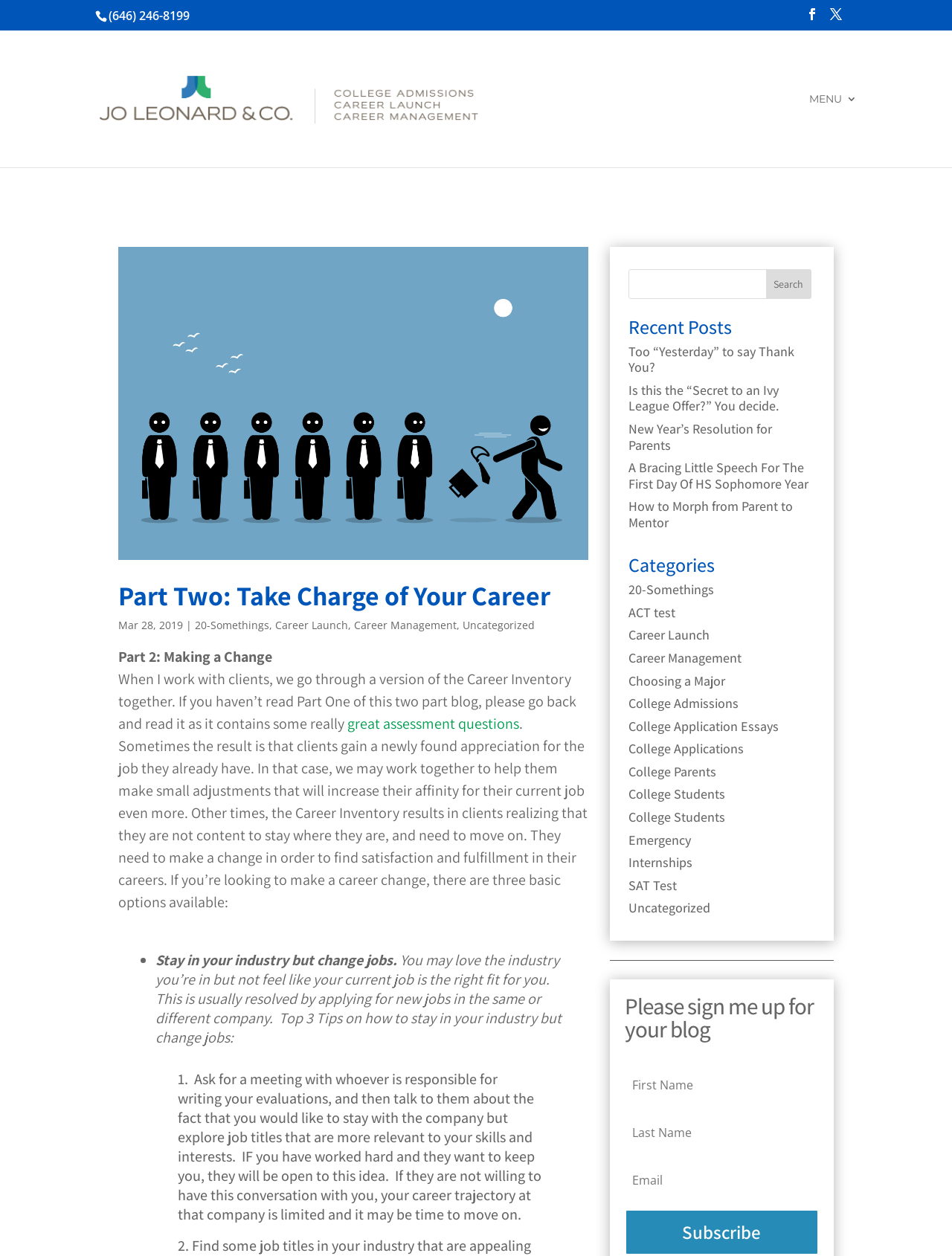Could you locate the bounding box coordinates for the section that should be clicked to accomplish this task: "Call the company".

[0.114, 0.006, 0.199, 0.019]